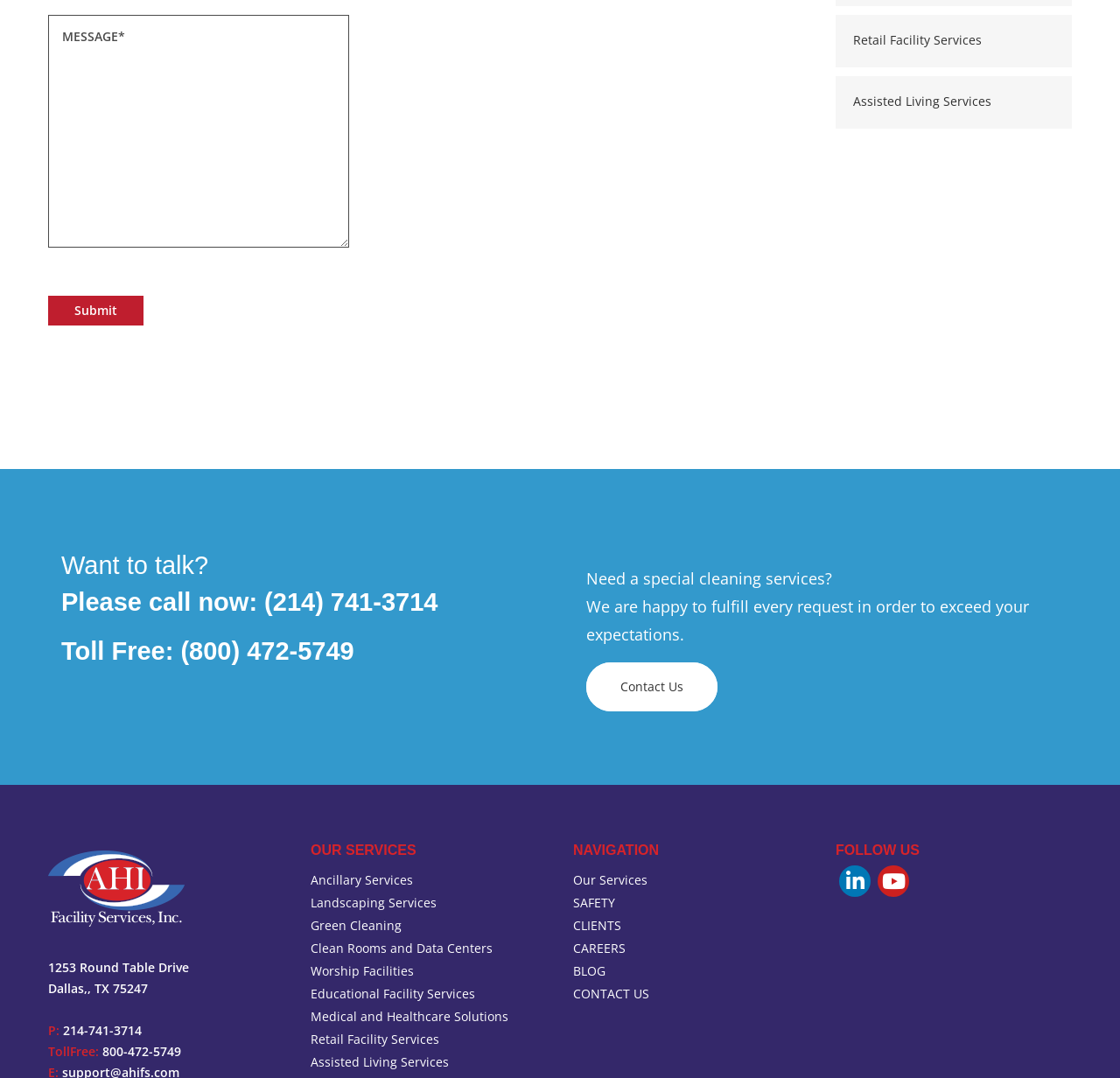Identify the bounding box for the UI element described as: "Contact Us". Ensure the coordinates are four float numbers between 0 and 1, formatted as [left, top, right, bottom].

[0.523, 0.614, 0.641, 0.66]